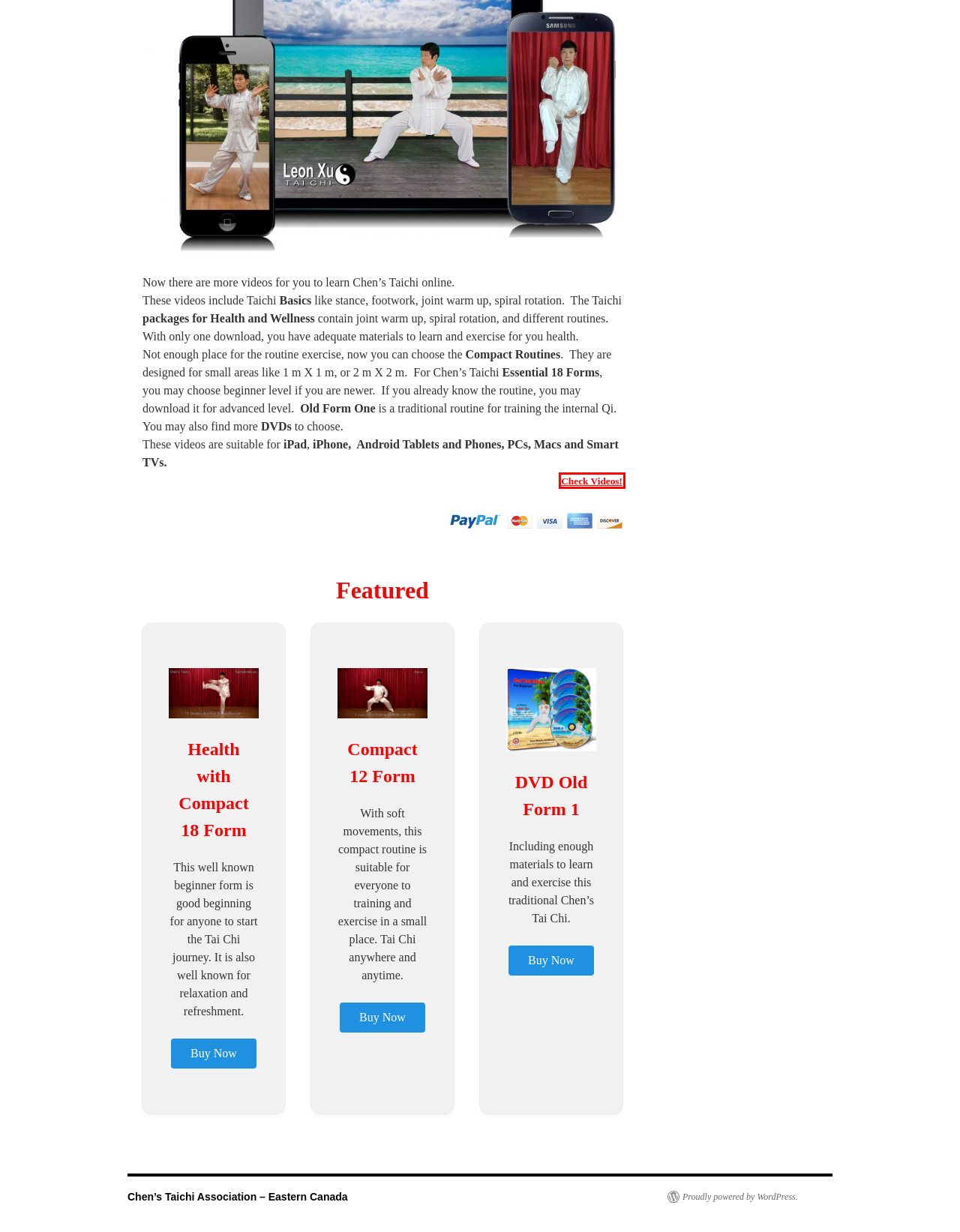Take a look at the provided webpage screenshot featuring a red bounding box around an element. Select the most appropriate webpage description for the page that loads after clicking on the element inside the red bounding box. Here are the candidates:
A. Compact 12 – Taichi Online
B. Taichi Online – Downloadable Videos, DVDs etc. for Taichi Learning and Training!
C. Blog Tool, Publishing Platform, and CMS – WordPress.org
D. Events | Chen’s Taichi Association – Eastern Canada
E. Team | Chen’s Taichi Association – Eastern Canada
F. Contact Us | Chen’s Taichi Association – Eastern Canada
G. DVD Free Shipping – Taichi Online
H. Health & Wellness – Taichi Online

B